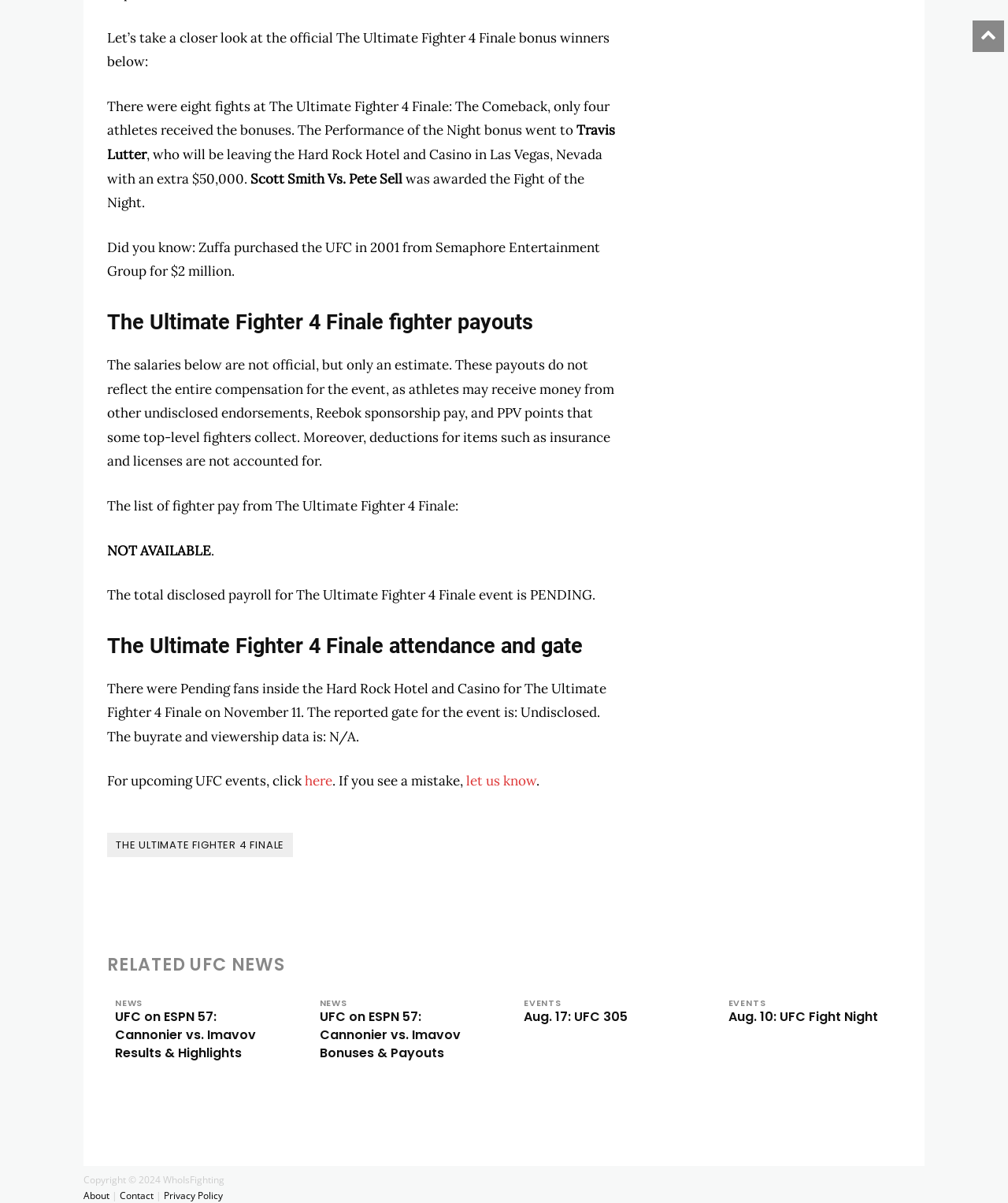Can you pinpoint the bounding box coordinates for the clickable element required for this instruction: "Click on the link to view Aug. 10: UFC Fight Night"? The coordinates should be four float numbers between 0 and 1, i.e., [left, top, right, bottom].

[0.722, 0.836, 0.871, 0.851]